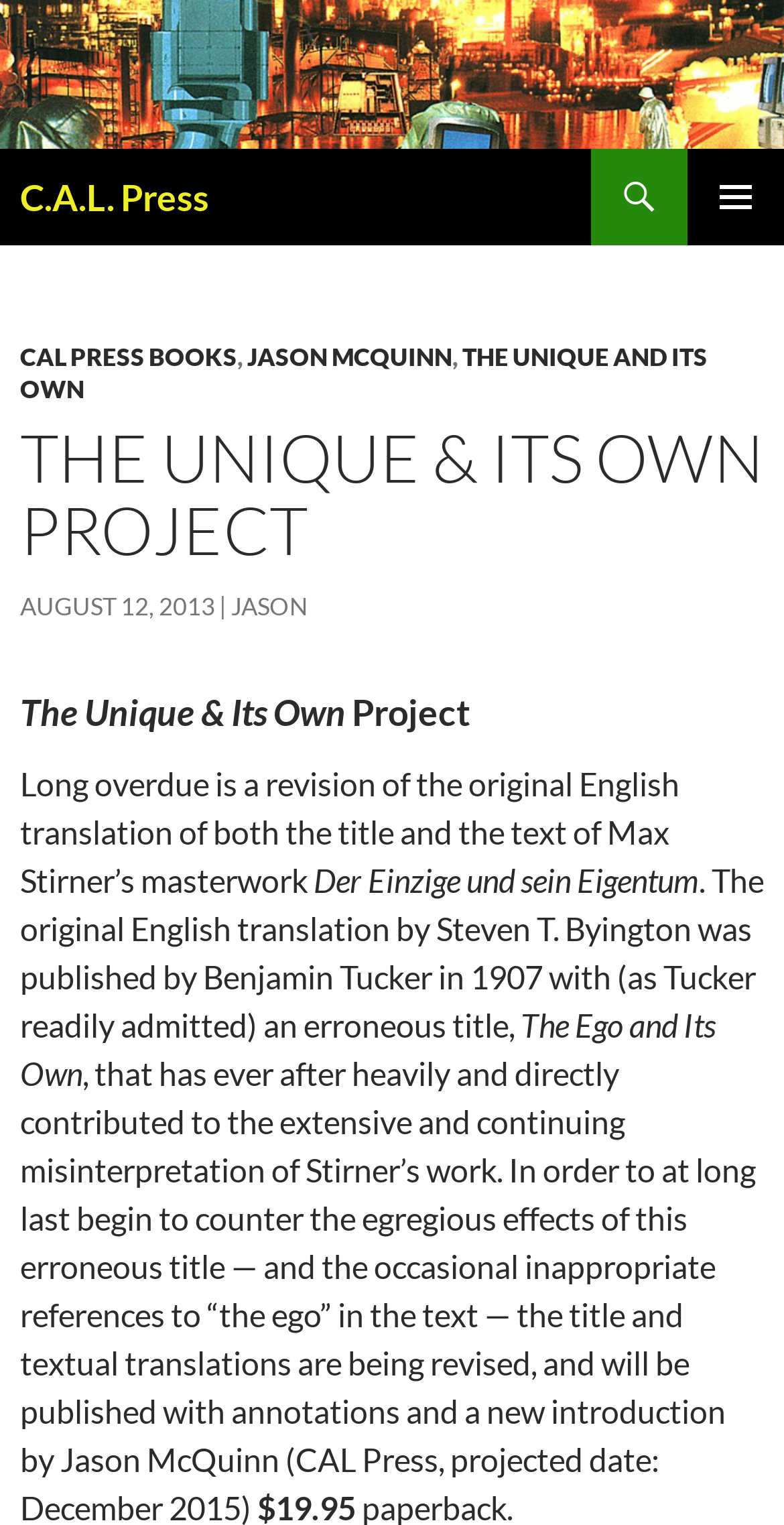Detail the webpage's structure and highlights in your description.

The webpage is about "The Unique & Its Own Project" by C.A.L. Press. At the top, there is a logo of C.A.L. Press, which is an image, accompanied by a link to the press's website. Below the logo, there is a heading that reads "C.A.L. Press". 

To the right of the logo, there are three links: "Search", "PRIMARY MENU", and "SKIP TO CONTENT". The "Search" link is a dropdown menu, while the "PRIMARY MENU" button expands to a menu when clicked. The "SKIP TO CONTENT" link is a shortcut to the main content of the page.

The main content is divided into sections. The first section has a header with links to "CAL PRESS BOOKS", "JASON MCQUINN", and "THE UNIQUE AND ITS OWN". Below the header, there is a heading that reads "THE UNIQUE & ITS OWN PROJECT". 

Following this, there is a link to a date, "AUGUST 12, 2013", and another link to the author's name, "JASON". Then, there is a heading that repeats the title of the project, "The Unique & Its Own Project". 

The main content of the page is a passage of text that discusses the revision of the original English translation of Max Stirner's masterwork, "Der Einzige und sein Eigentum". The passage is divided into four paragraphs, with the title of the original work mentioned in the second paragraph.